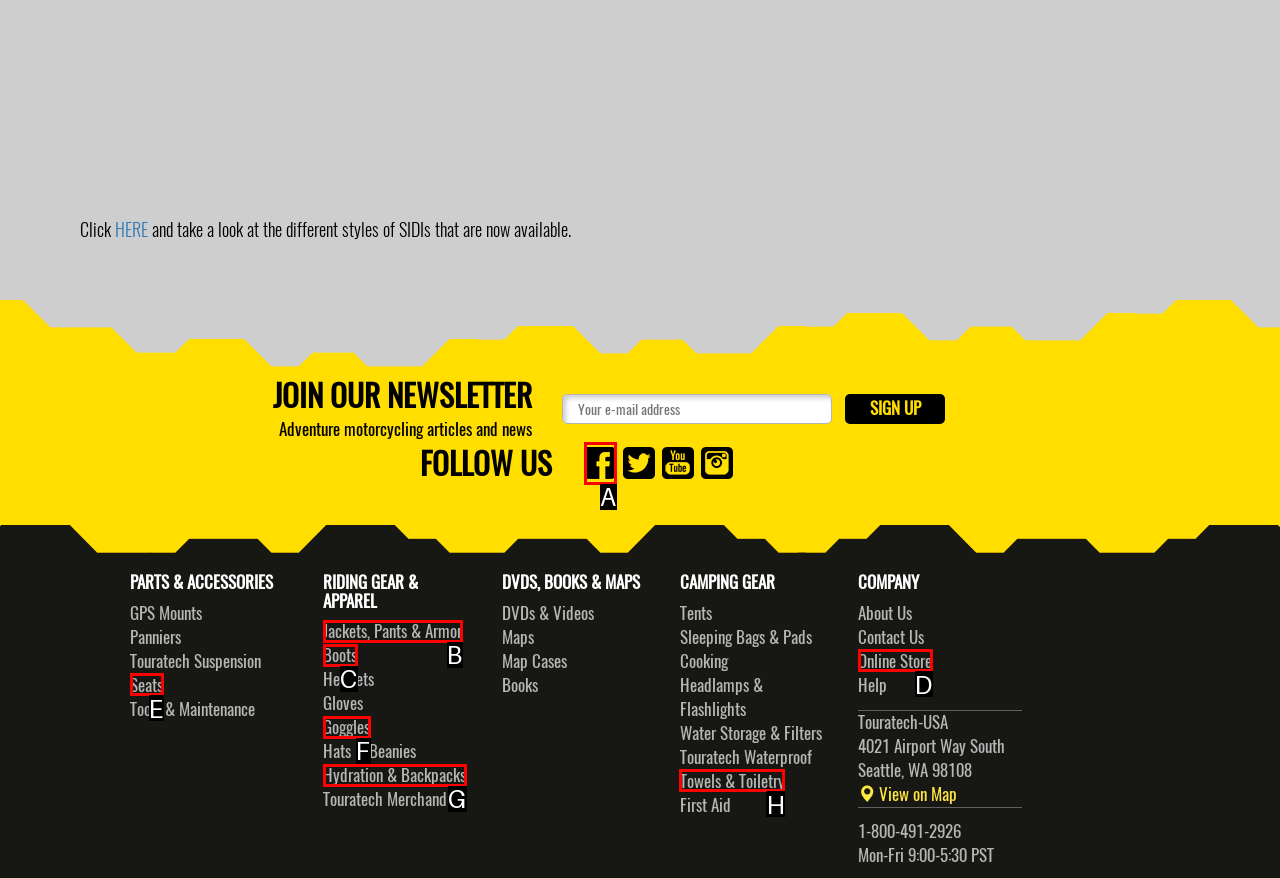Using the given description: Jackets, Pants & Armor, identify the HTML element that corresponds best. Answer with the letter of the correct option from the available choices.

B